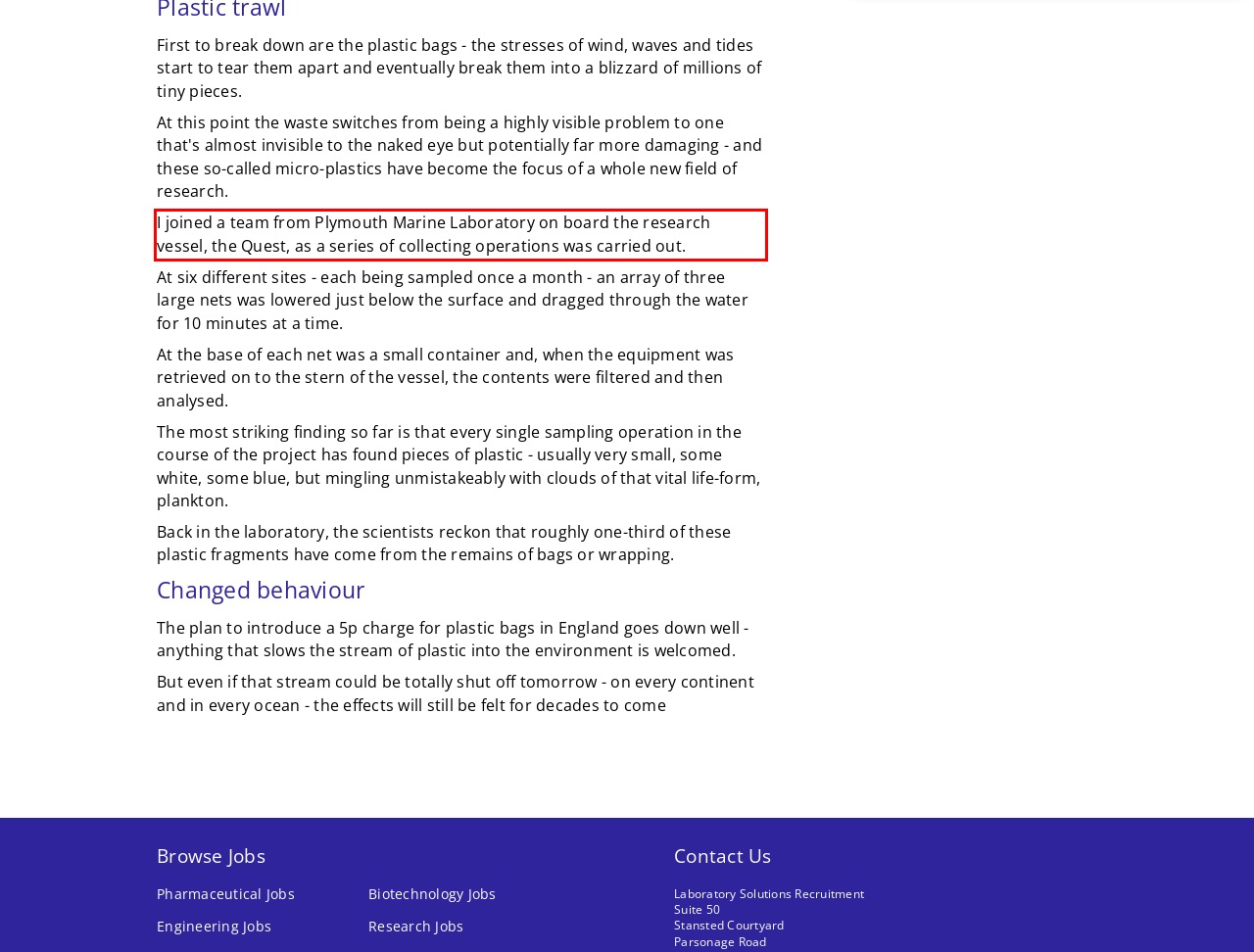In the given screenshot, locate the red bounding box and extract the text content from within it.

I joined a team from Plymouth Marine Laboratory on board the research vessel, the Quest, as a series of collecting operations was carried out.